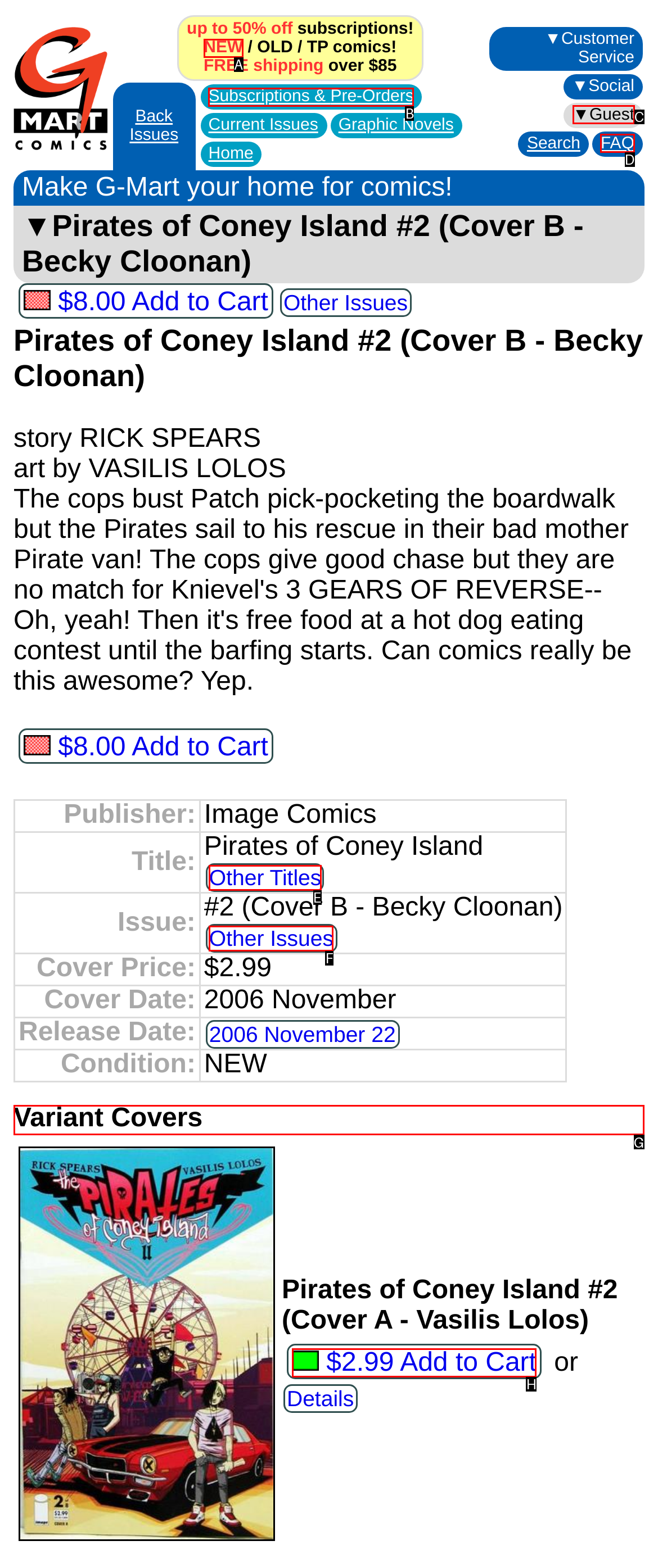Which option should be clicked to complete this task: Visit ACTIVE Network
Reply with the letter of the correct choice from the given choices.

None